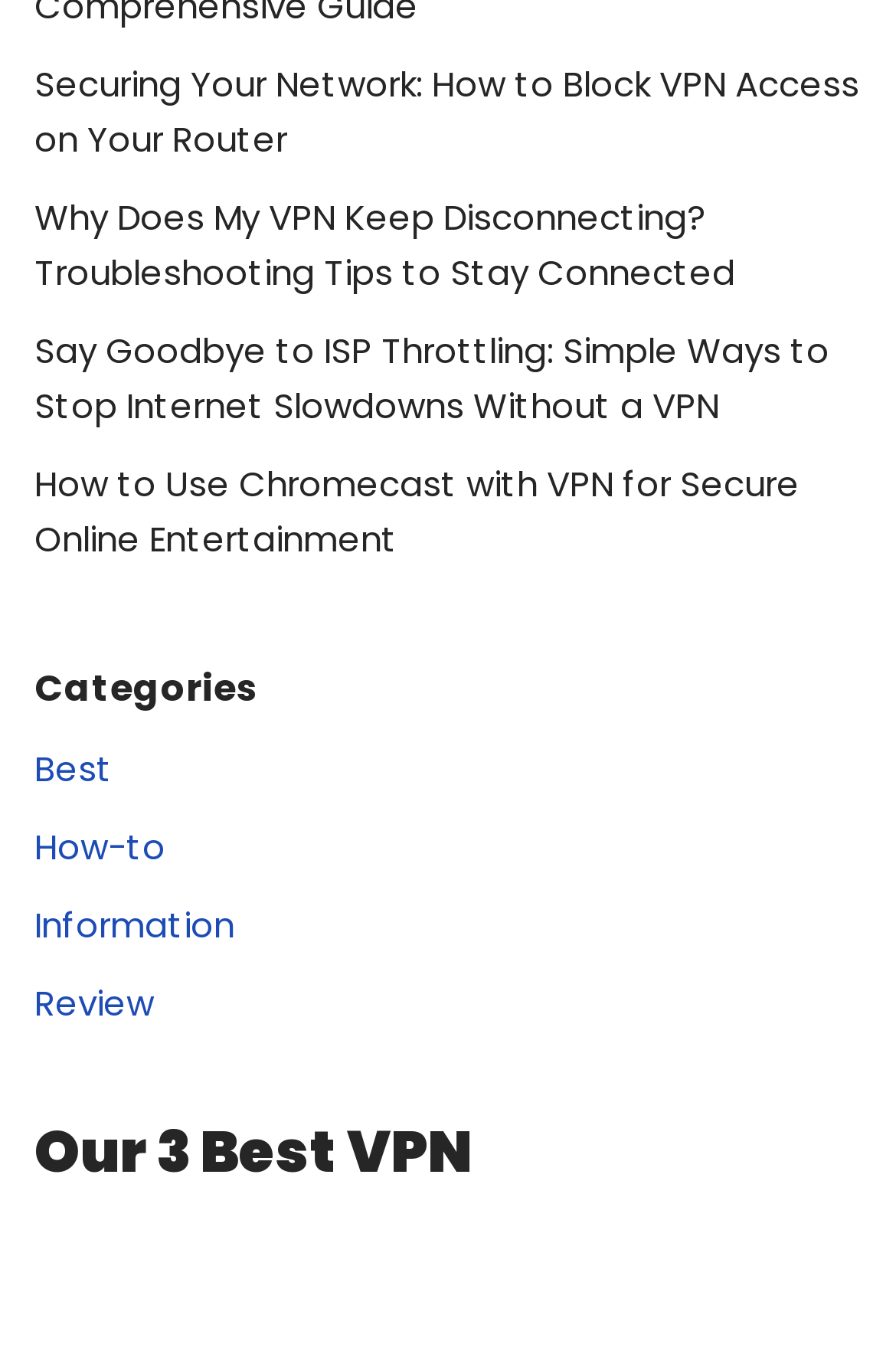What are the categories available on this website?
Answer the question with a single word or phrase by looking at the picture.

Best, How-to, Information, Review